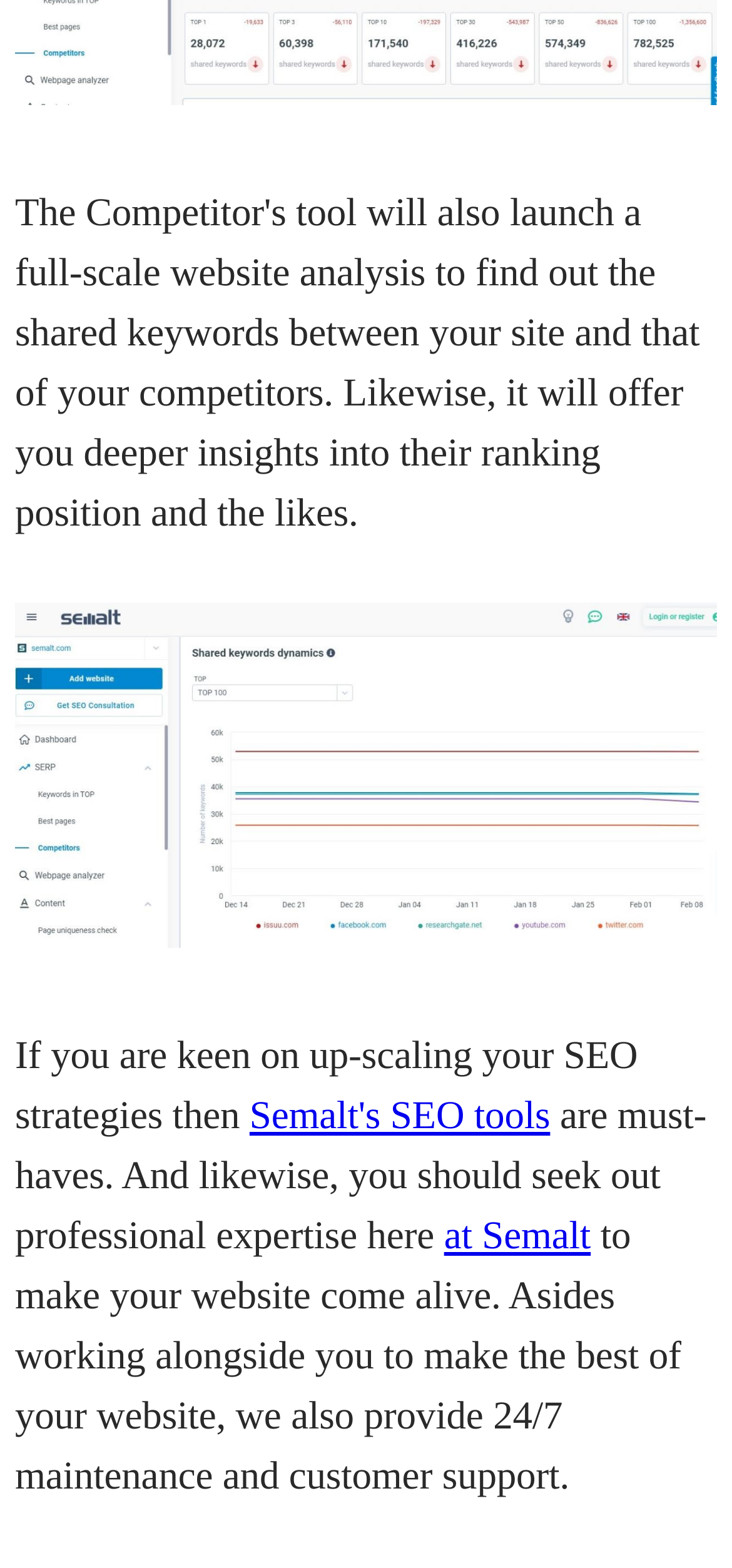Please determine the bounding box coordinates, formatted as (top-left x, top-left y, bottom-right x, bottom-right y), with all values as floating point numbers between 0 and 1. Identify the bounding box of the region described as: at Semalt

[0.607, 0.774, 0.807, 0.802]